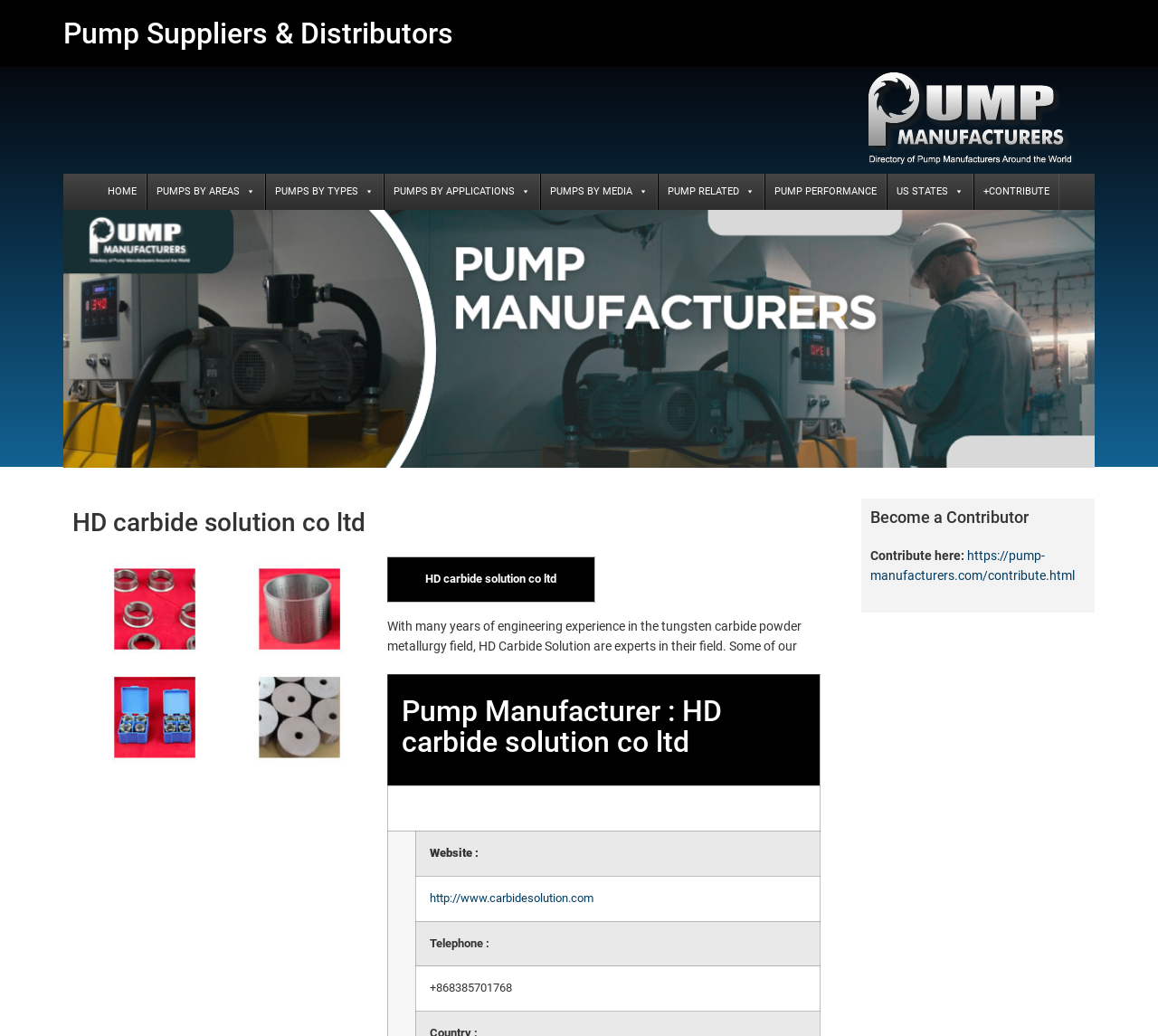Please specify the bounding box coordinates in the format (top-left x, top-left y, bottom-right x, bottom-right y), with all values as floating point numbers between 0 and 1. Identify the bounding box of the UI element described by: +CONTRIBUTE

[0.841, 0.168, 0.915, 0.203]